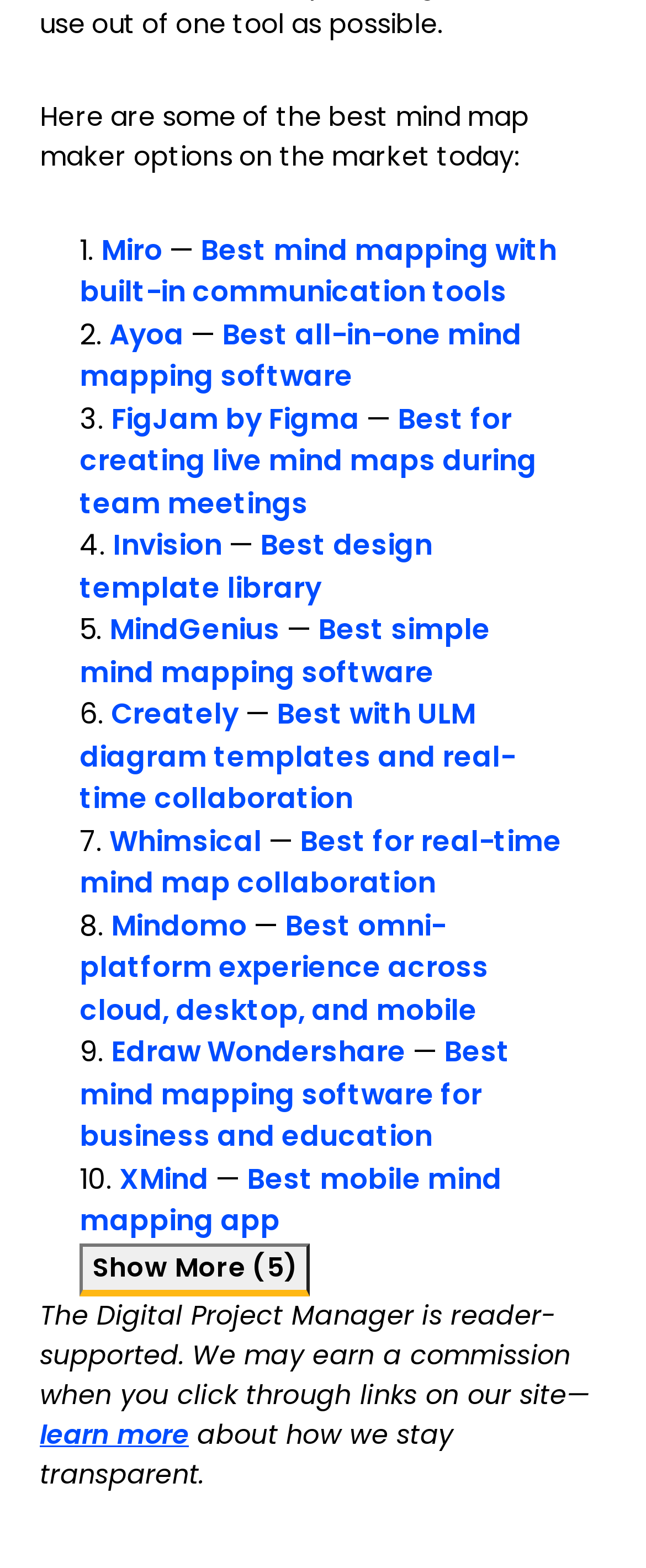Please identify the bounding box coordinates of the element I should click to complete this instruction: 'Click on FigJam by Figma'. The coordinates should be given as four float numbers between 0 and 1, like this: [left, top, right, bottom].

[0.172, 0.254, 0.556, 0.28]